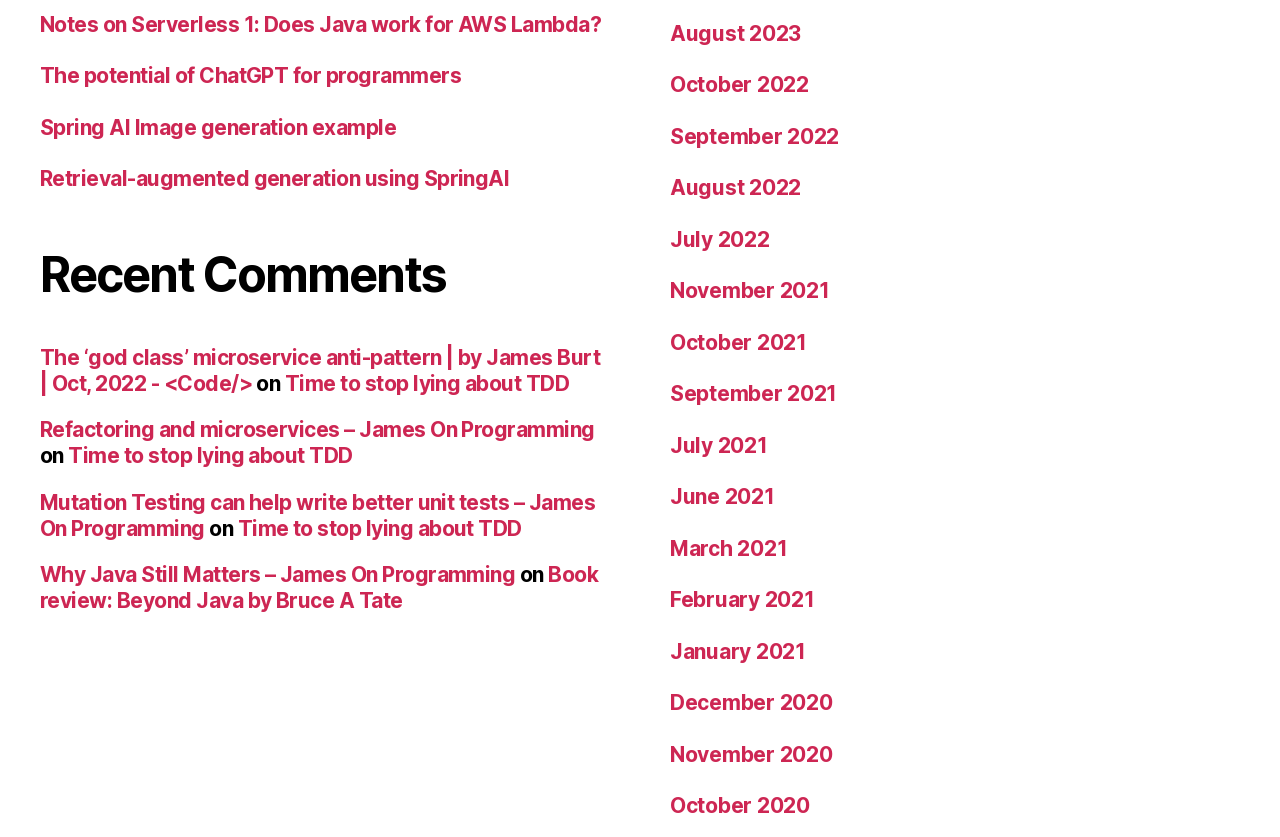Based on the image, please respond to the question with as much detail as possible:
What is the title of the section above the first article?

I looked at the heading element above the first article, which has a bounding box coordinate of [0.031, 0.292, 0.477, 0.364]. The OCR text of this element is 'Recent Comments'.